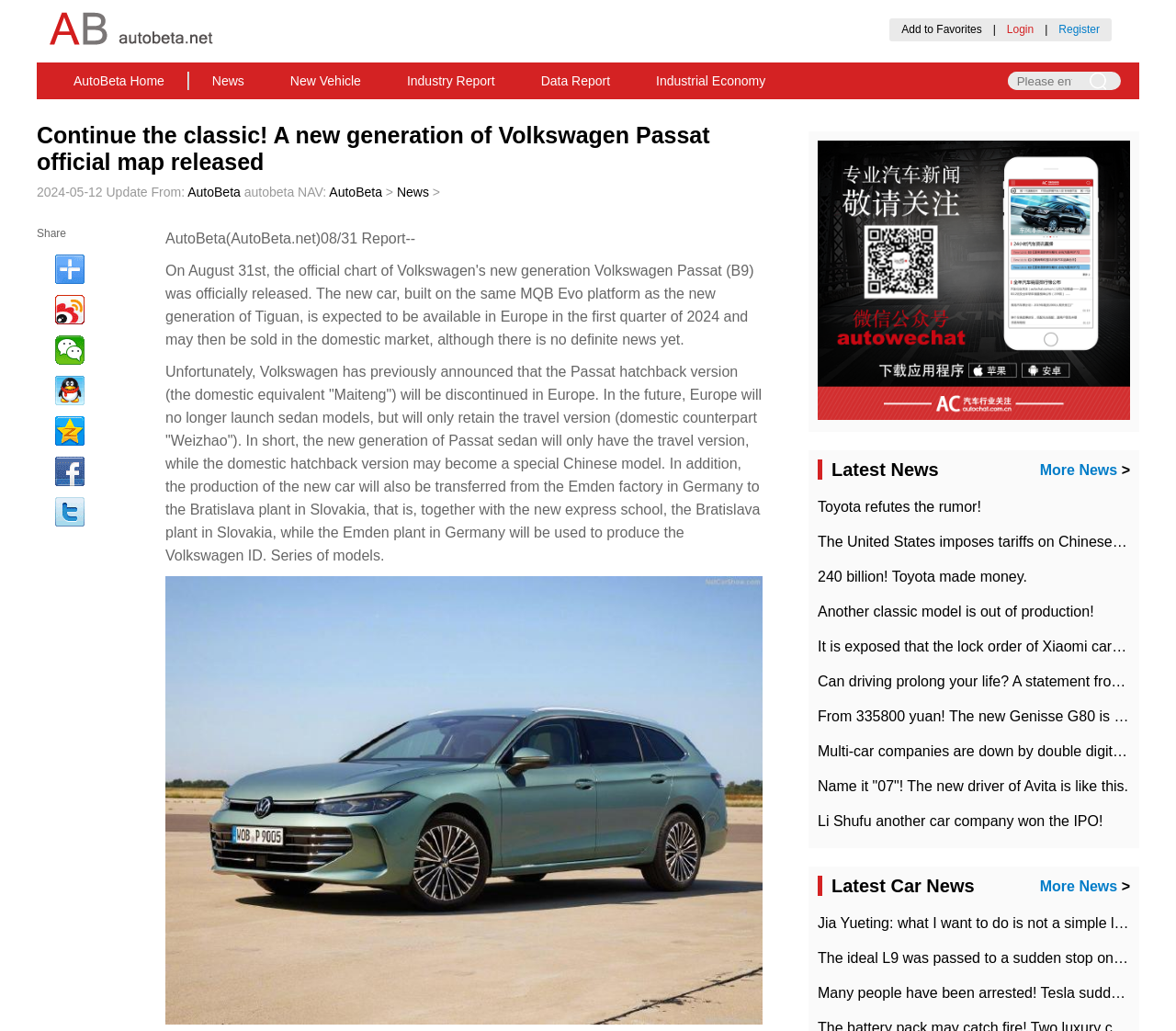Predict the bounding box coordinates of the area that should be clicked to accomplish the following instruction: "Add to Favorites". The bounding box coordinates should consist of four float numbers between 0 and 1, i.e., [left, top, right, bottom].

[0.767, 0.022, 0.835, 0.035]